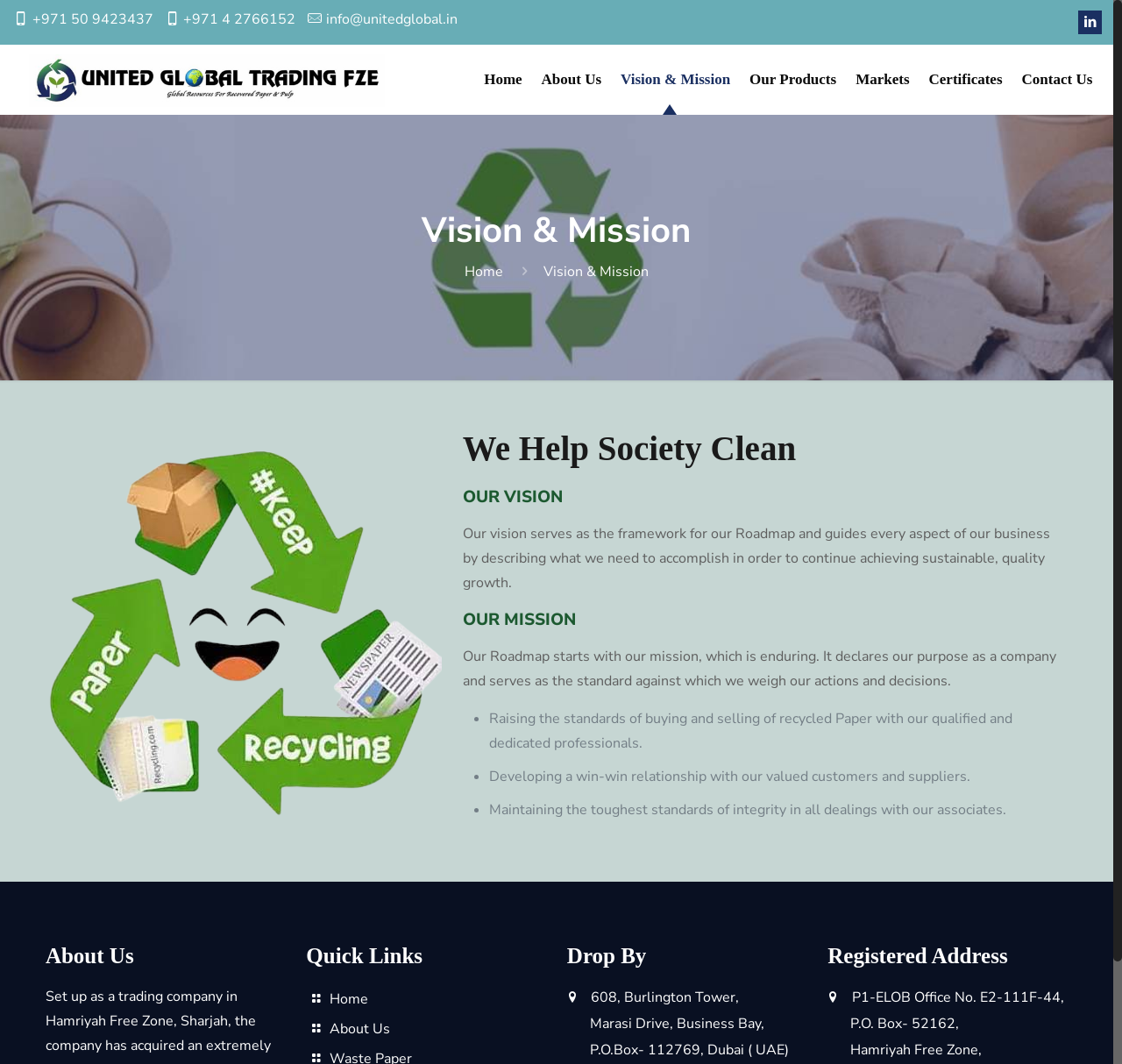Please identify the bounding box coordinates of the element's region that needs to be clicked to fulfill the following instruction: "Call the phone number". The bounding box coordinates should consist of four float numbers between 0 and 1, i.e., [left, top, right, bottom].

[0.029, 0.009, 0.137, 0.027]